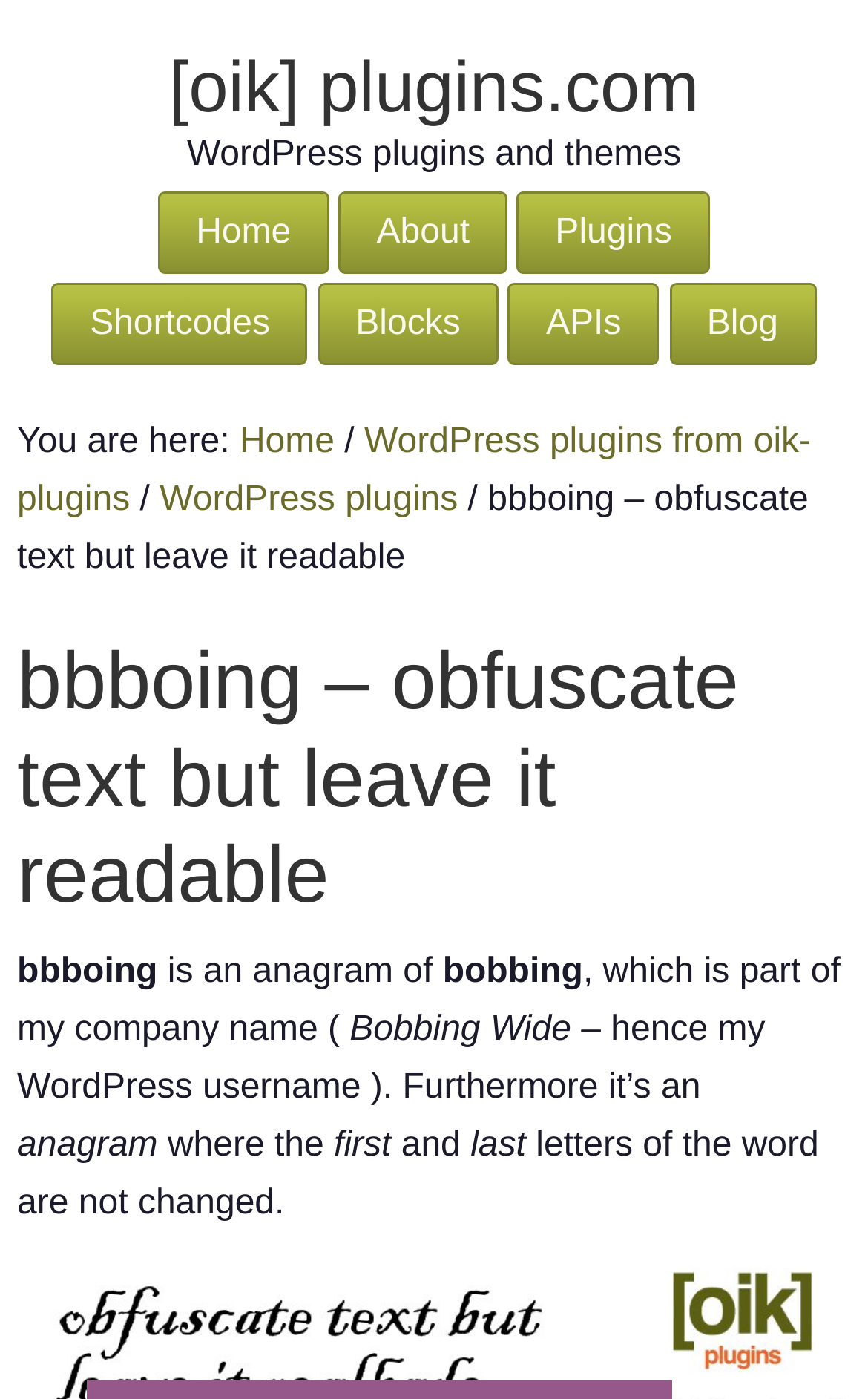Extract the main heading text from the webpage.

bbboing – obfuscate text but leave it readable